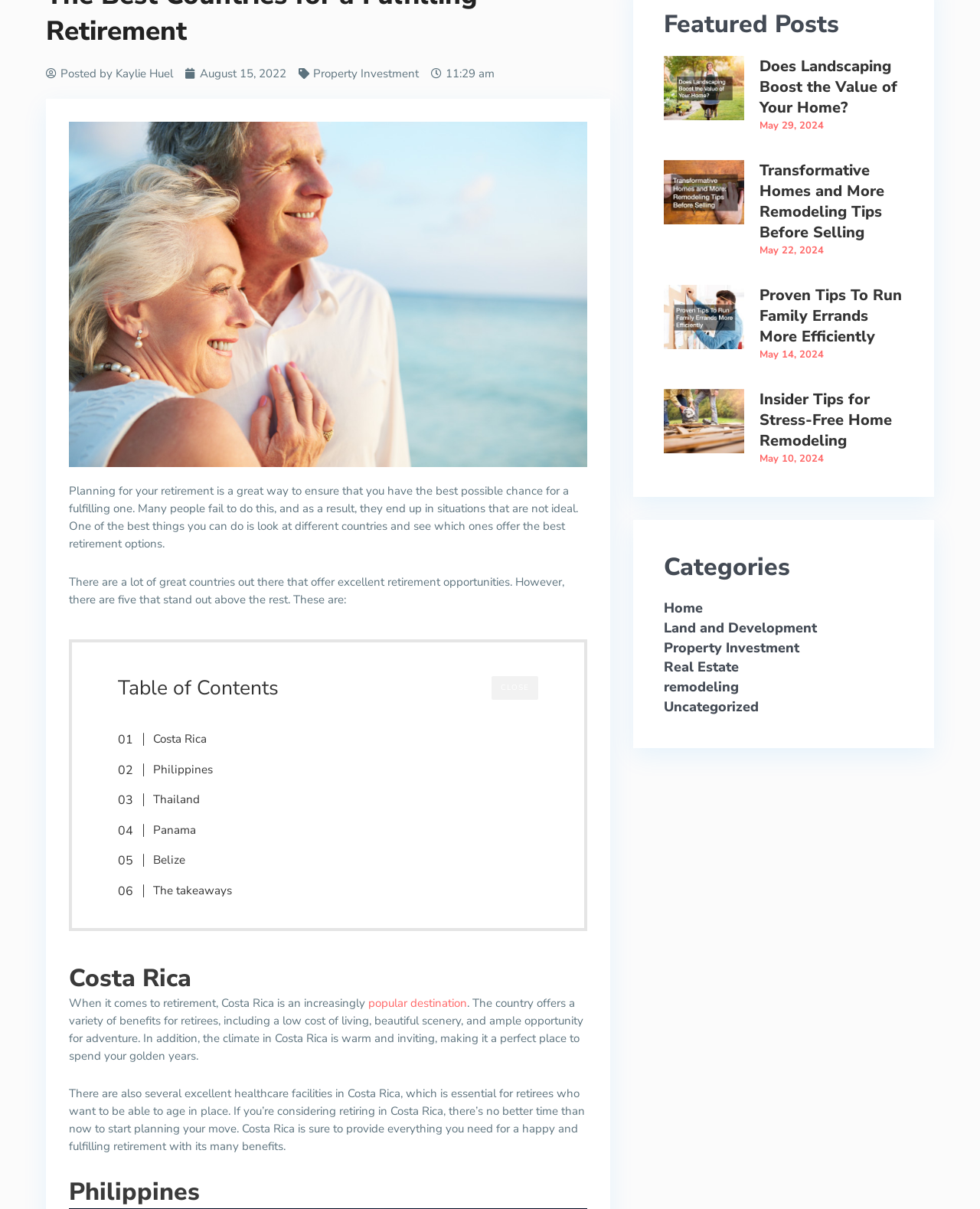Determine the bounding box for the UI element as described: "CLOSE". The coordinates should be represented as four float numbers between 0 and 1, formatted as [left, top, right, bottom].

[0.502, 0.559, 0.549, 0.579]